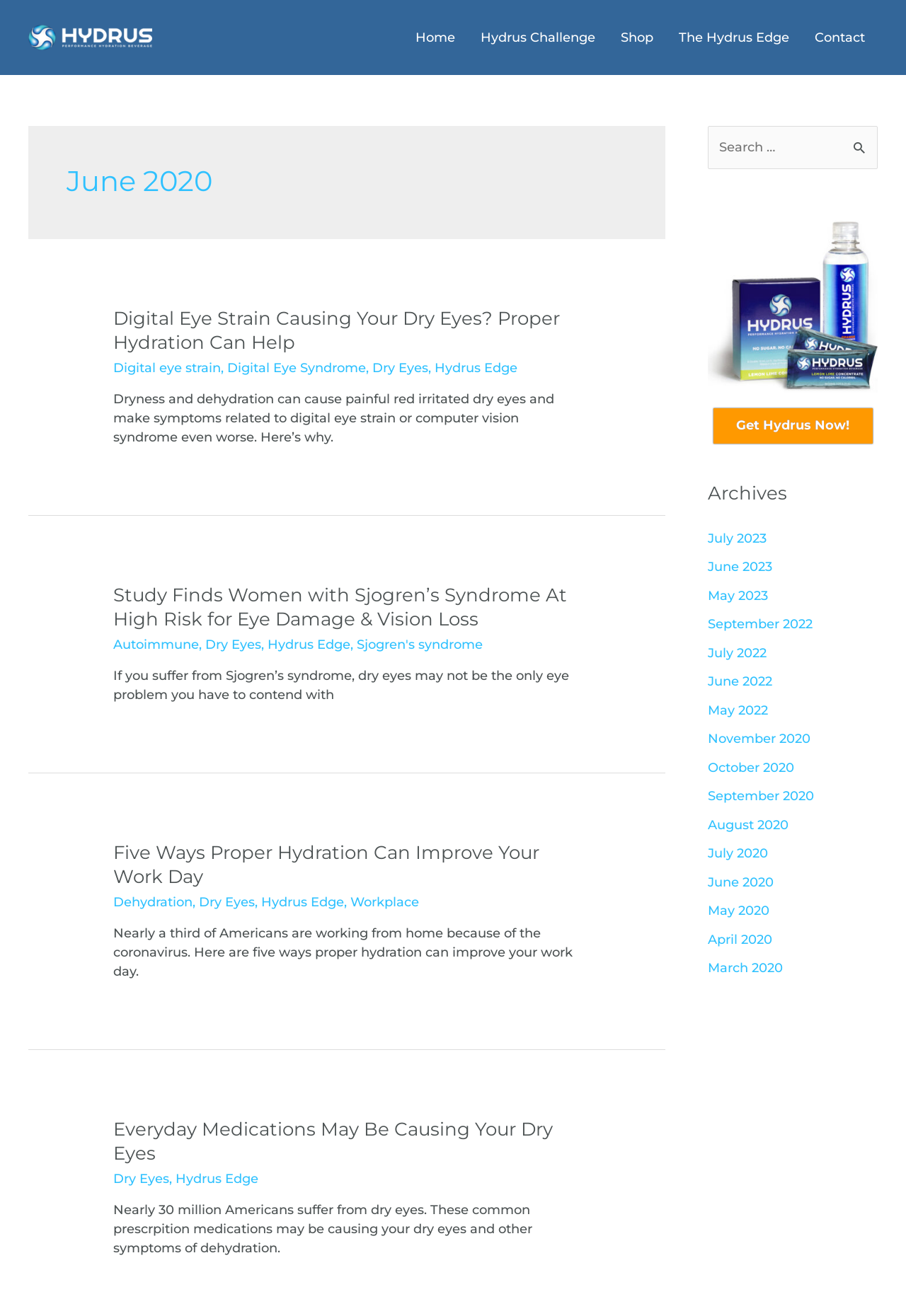Provide the bounding box coordinates of the section that needs to be clicked to accomplish the following instruction: "Get Hydrus Now!."

[0.787, 0.31, 0.963, 0.337]